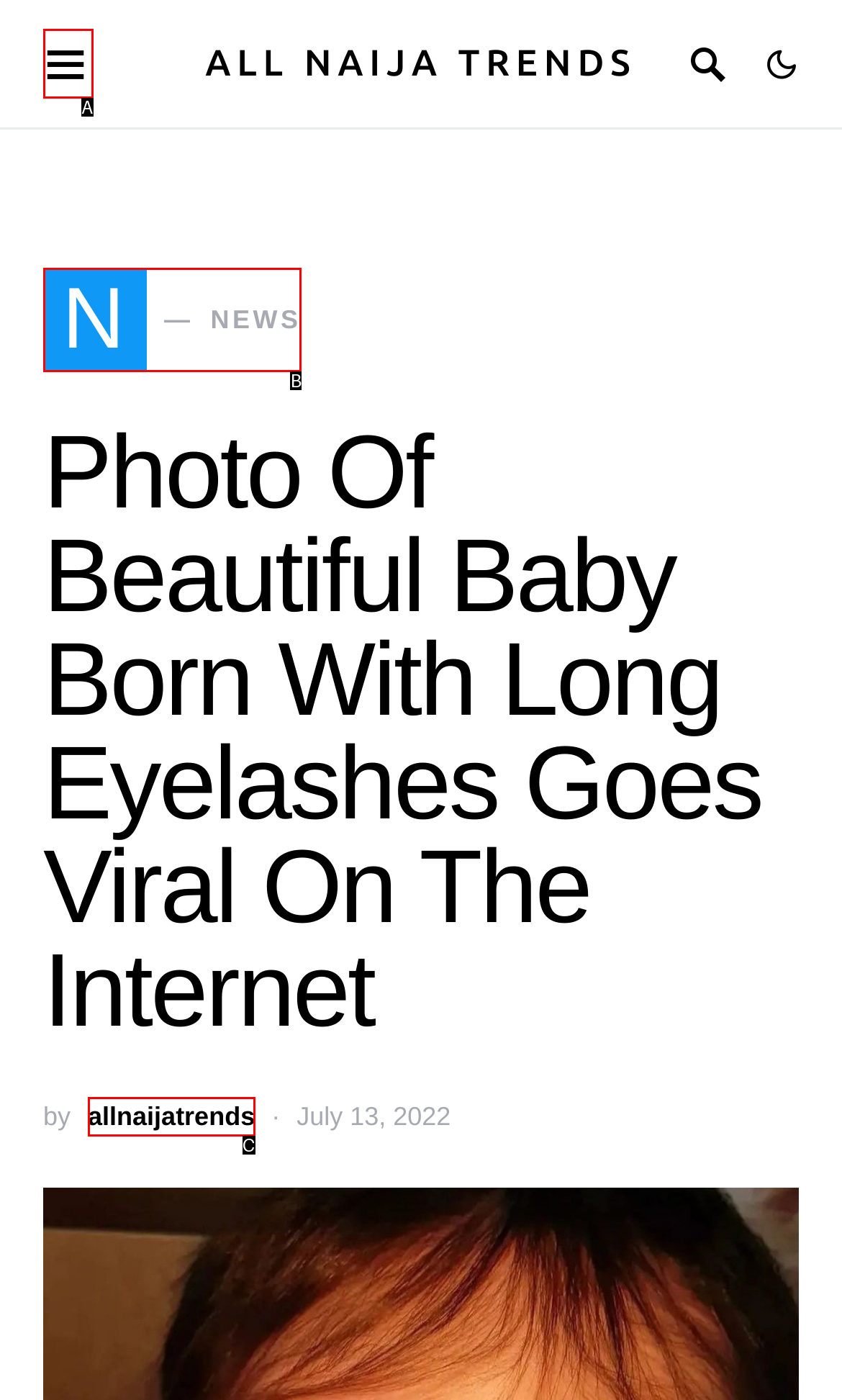Choose the option that best matches the description: name="s" placeholder="Search …"
Indicate the letter of the matching option directly.

None